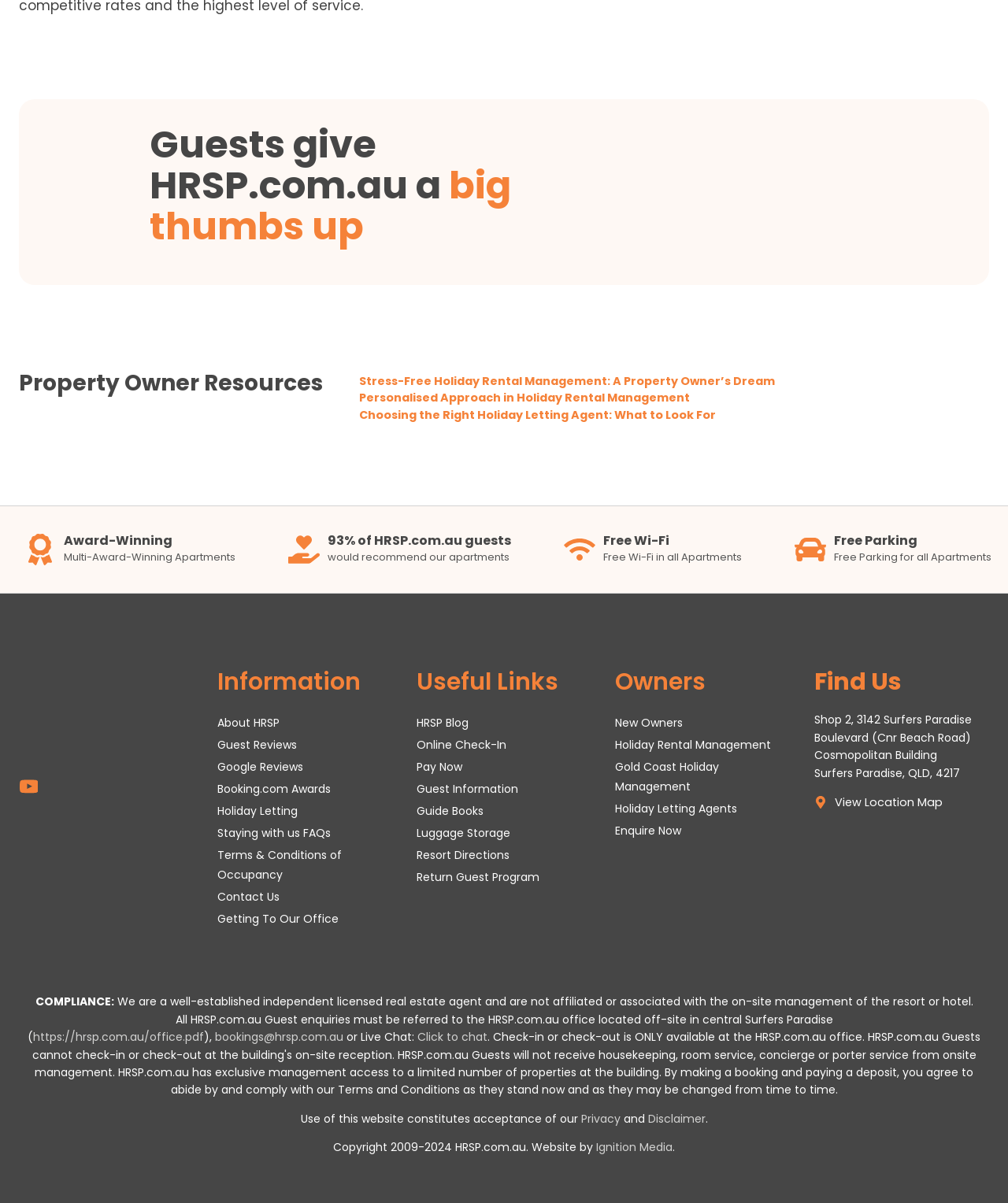Specify the bounding box coordinates for the region that must be clicked to perform the given instruction: "Read 'Multi-Award-Winning Apartments'".

[0.063, 0.456, 0.233, 0.469]